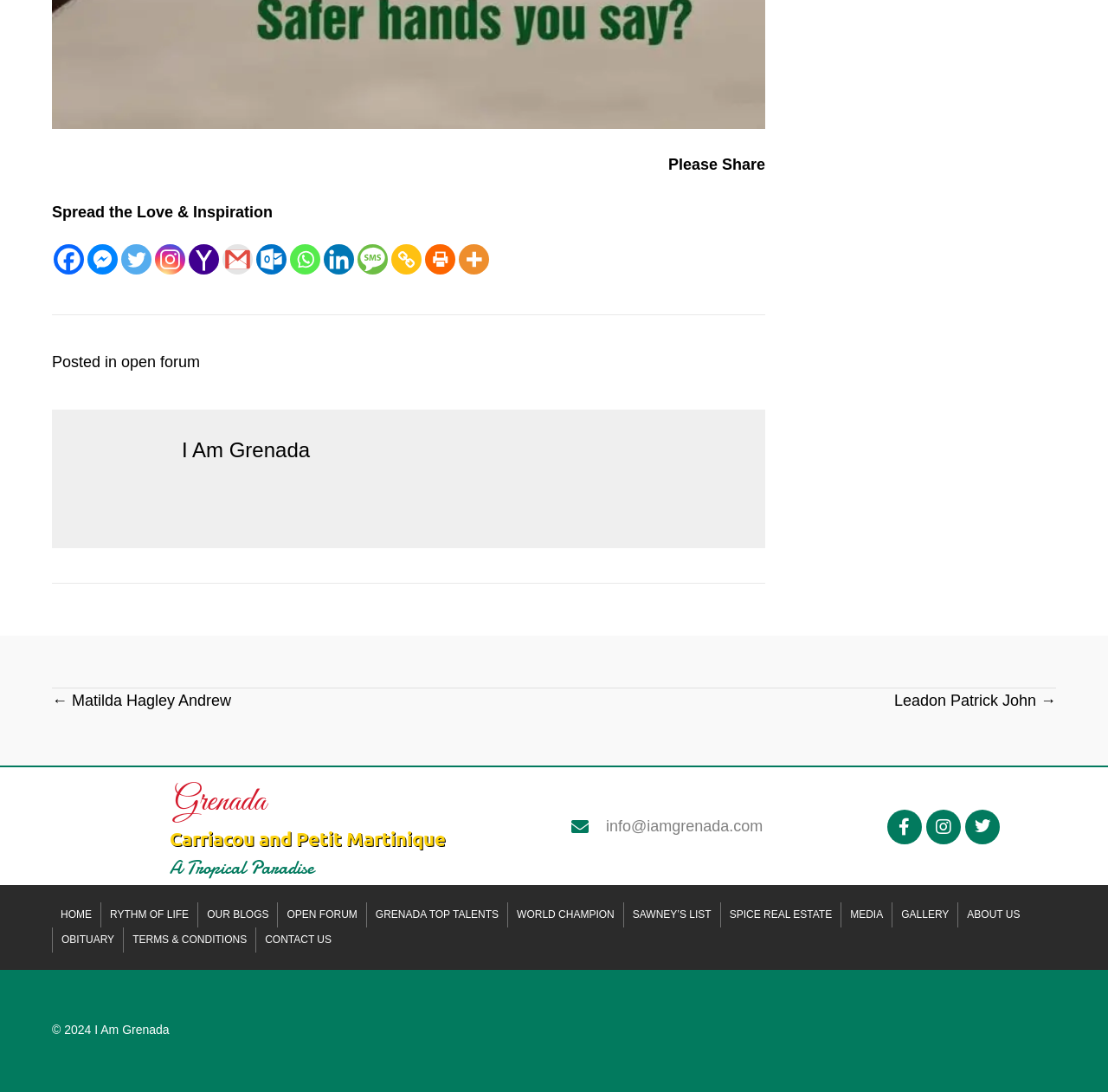Provide the bounding box coordinates, formatted as (top-left x, top-left y, bottom-right x, bottom-right y), with all values being floating point numbers between 0 and 1. Identify the bounding box of the UI element that matches the description: alt="I Am Grenada" title="favicon"

[0.043, 0.702, 0.149, 0.81]